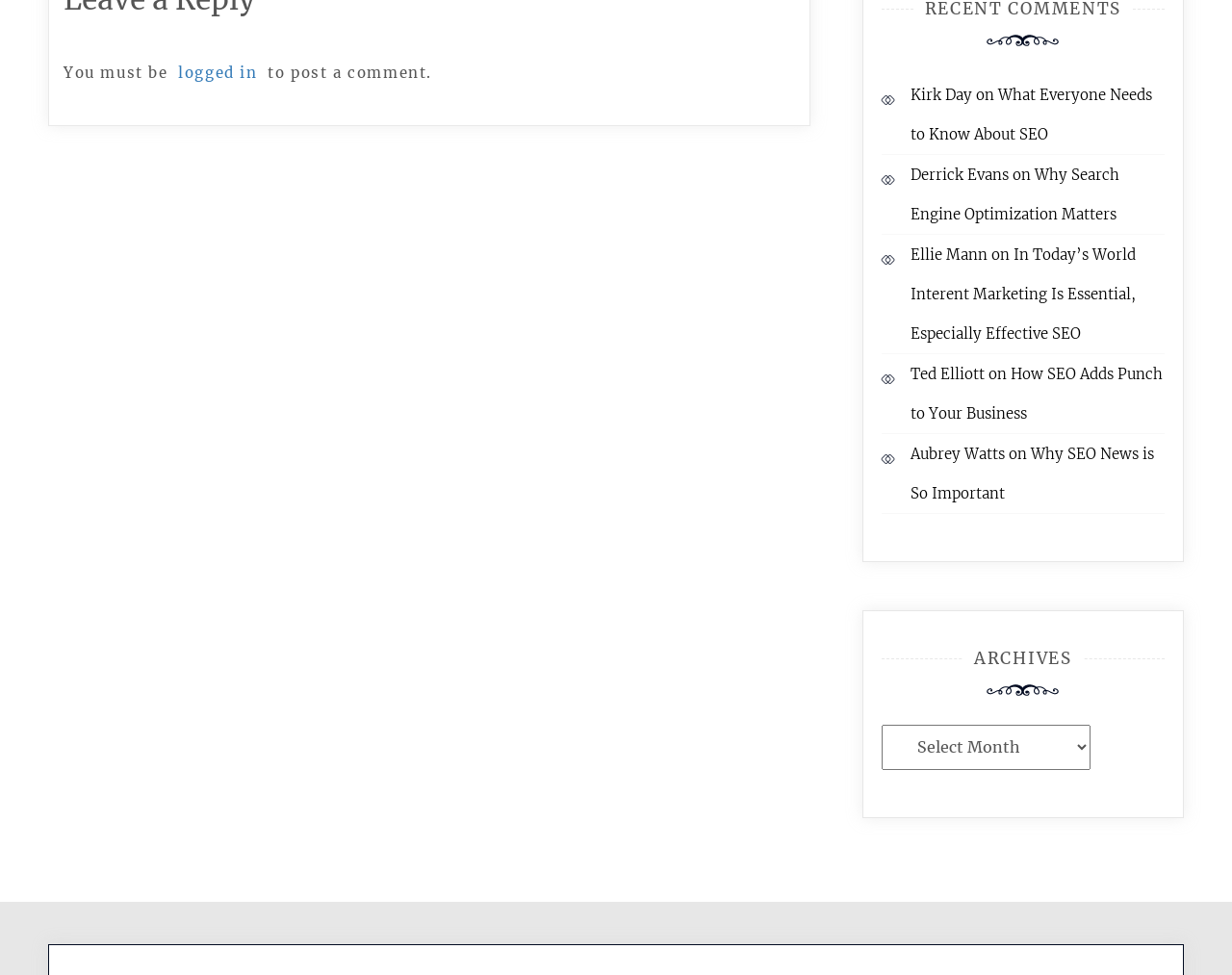What is the purpose of the 'Archives' section?
Please provide an in-depth and detailed response to the question.

The 'Archives' section likely stores past content, allowing users to access and view older comments, posts, or articles.